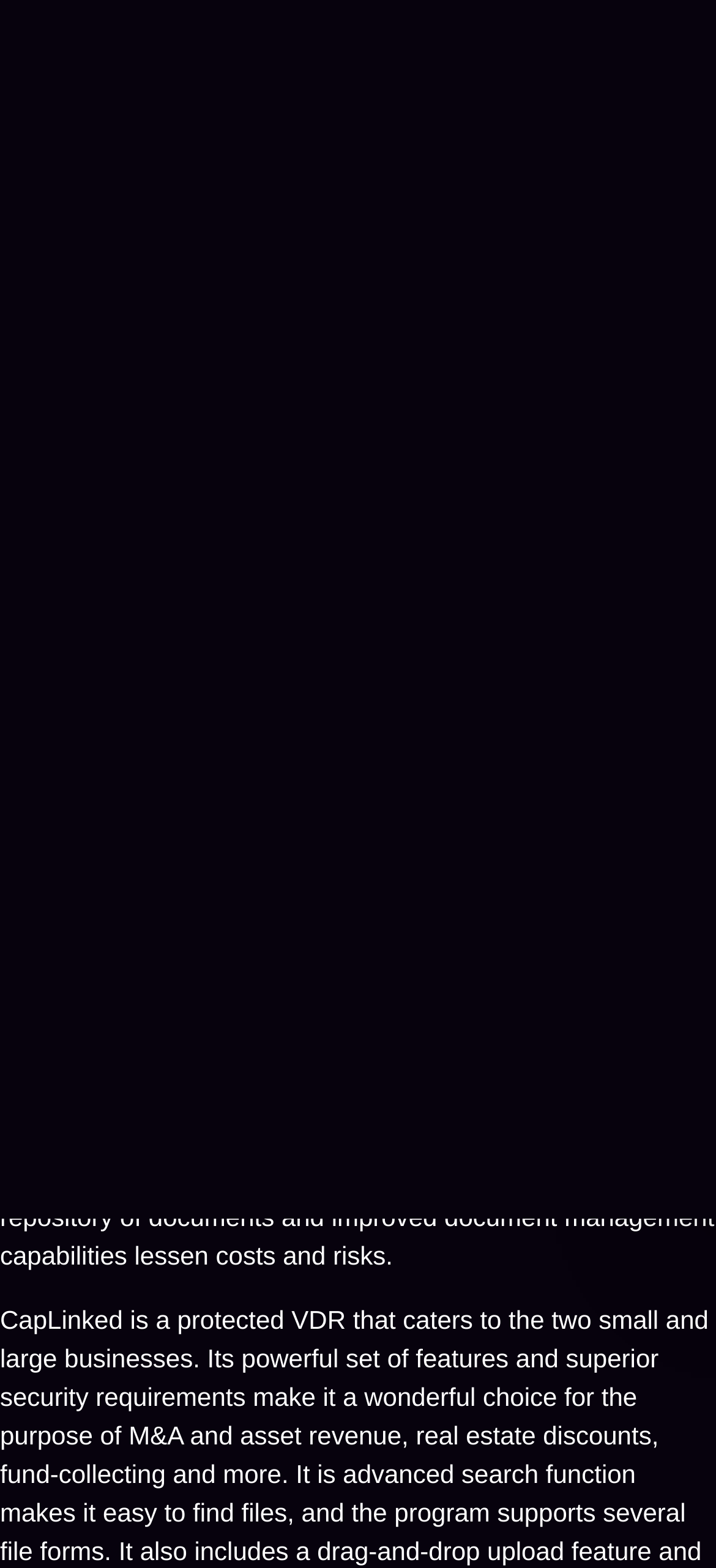Generate the text content of the main heading of the webpage.

THE VERY BEST DATA BEDROOMS